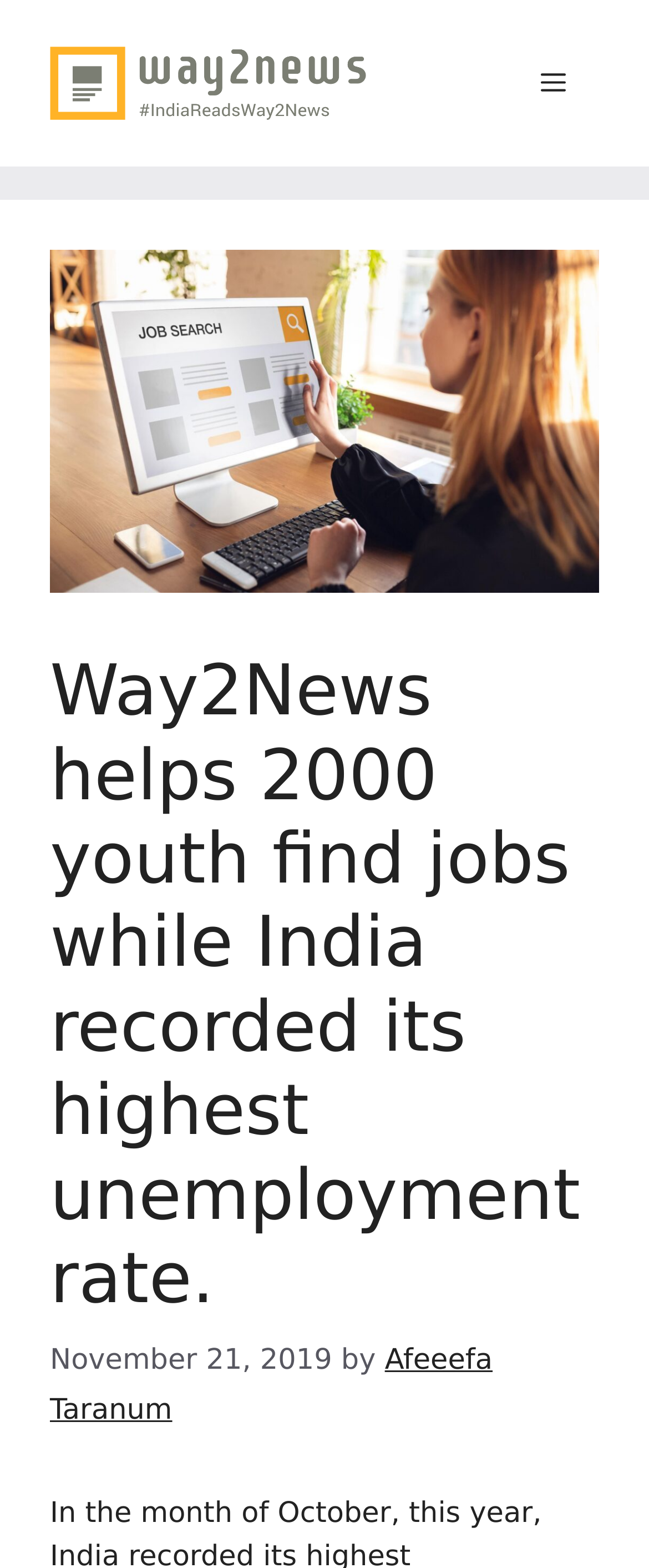Answer the question with a single word or phrase: 
What is the topic of the main article?

Youth finding jobs